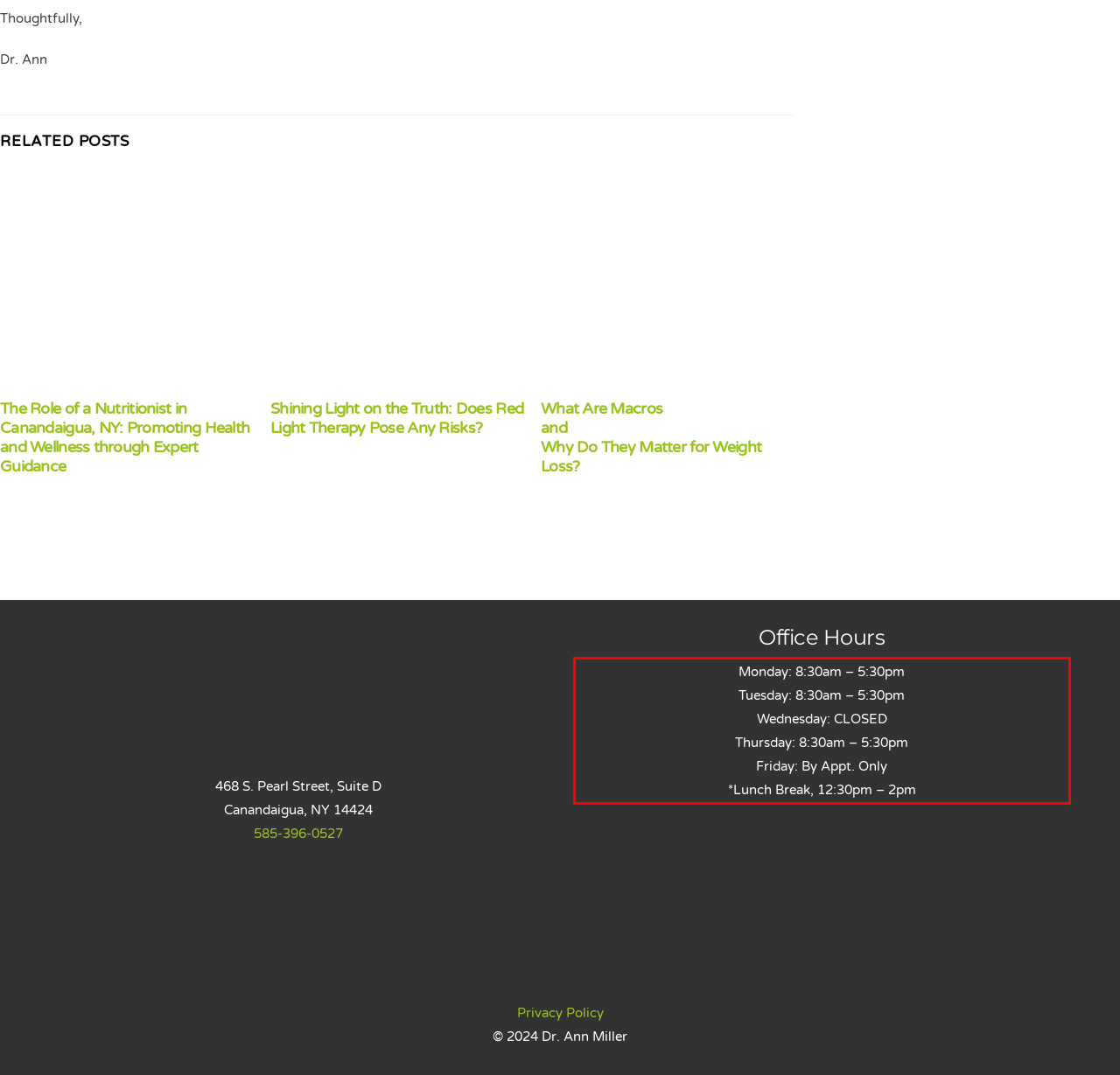Identify the text inside the red bounding box on the provided webpage screenshot by performing OCR.

Monday: 8:30am – 5:30pm Tuesday: 8:30am – 5:30pm Wednesday: CLOSED Thursday: 8:30am – 5:30pm Friday: By Appt. Only *Lunch Break, 12:30pm – 2pm